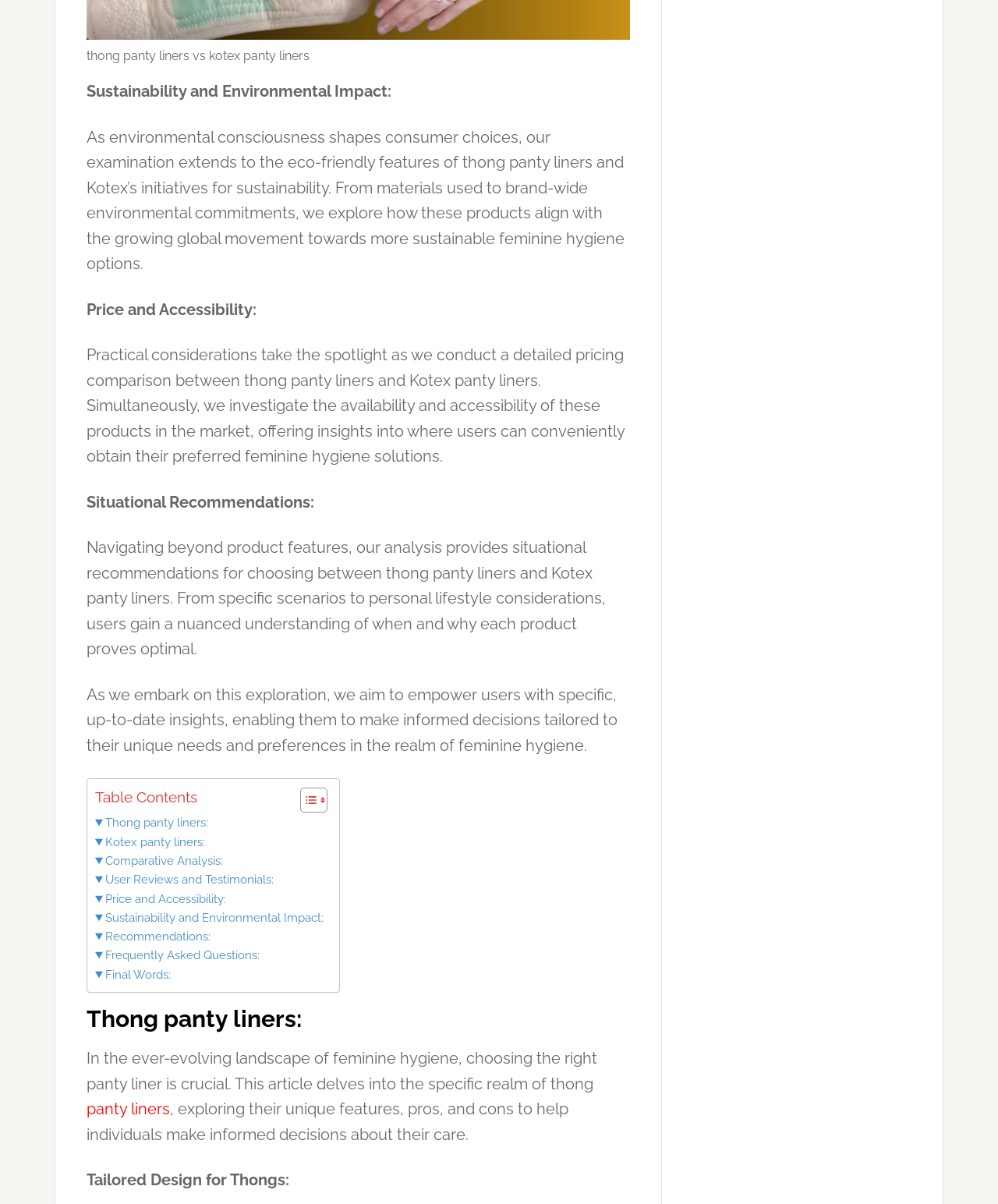What is the main topic of this webpage?
Look at the image and respond to the question as thoroughly as possible.

The main topic of this webpage is a comparison between thong panty liners and Kotex panty liners, as indicated by the figcaption and static text elements at the top of the webpage.